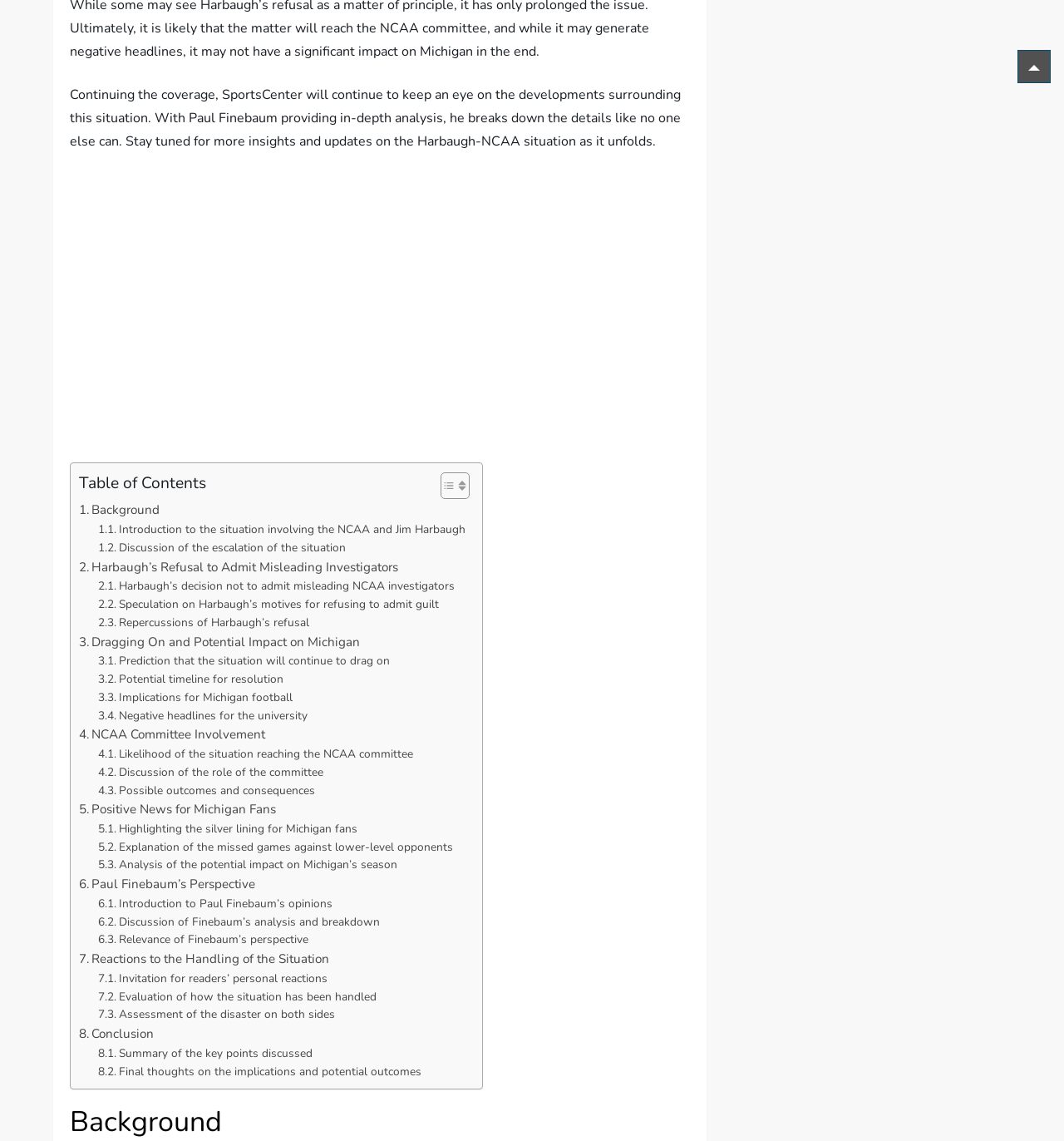Locate the bounding box coordinates of the element you need to click to accomplish the task described by this instruction: "Go to top of the page".

[0.956, 0.044, 0.988, 0.073]